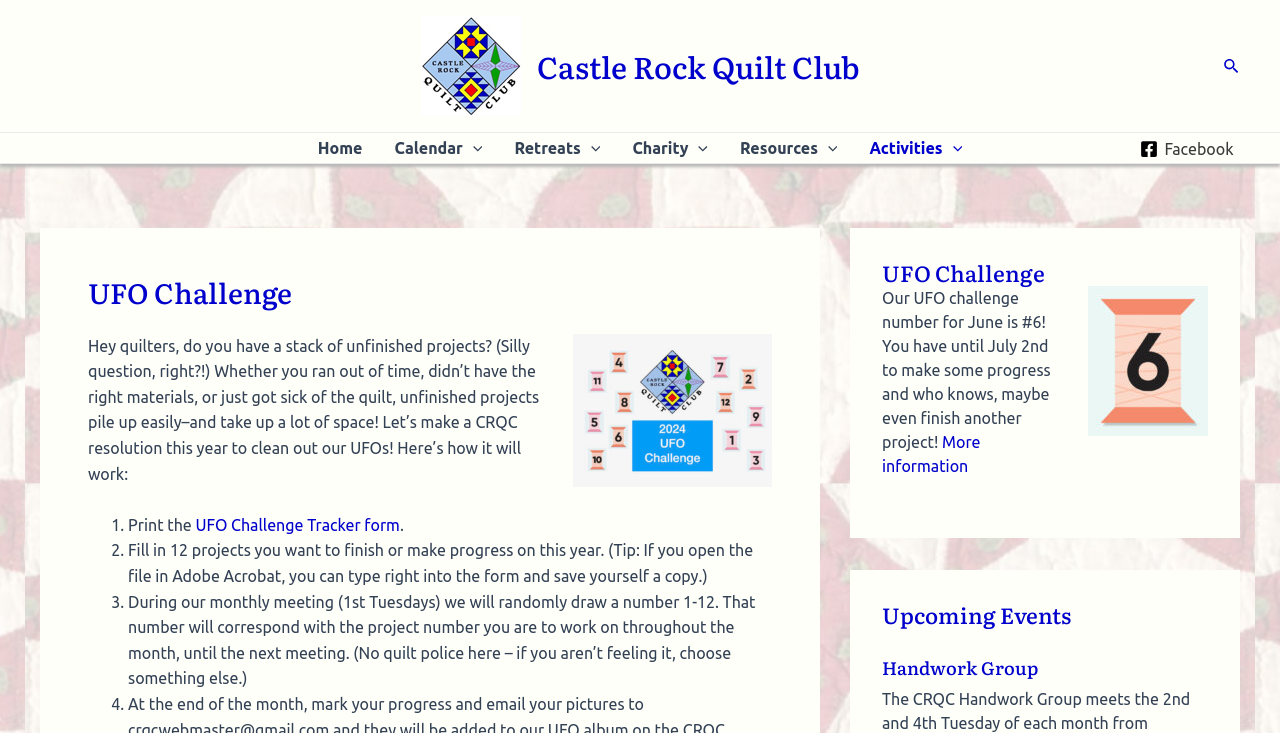Use a single word or phrase to answer the question:
What is the current UFO challenge number?

#6